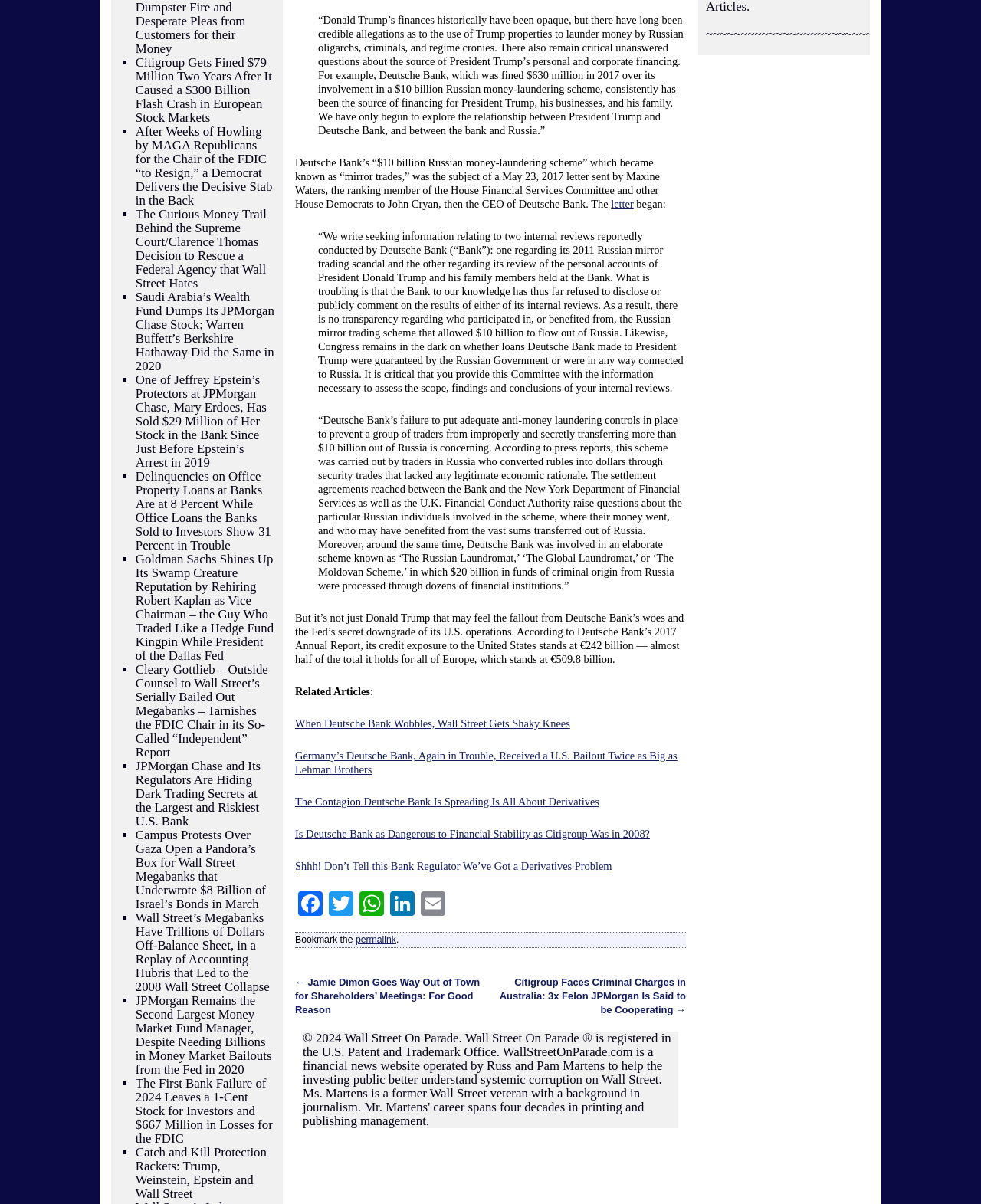Locate the bounding box coordinates of the element that needs to be clicked to carry out the instruction: "Read the article 'When Deutsche Bank Wobbles, Wall Street Gets Shaky Knees'". The coordinates should be given as four float numbers ranging from 0 to 1, i.e., [left, top, right, bottom].

[0.301, 0.596, 0.581, 0.606]